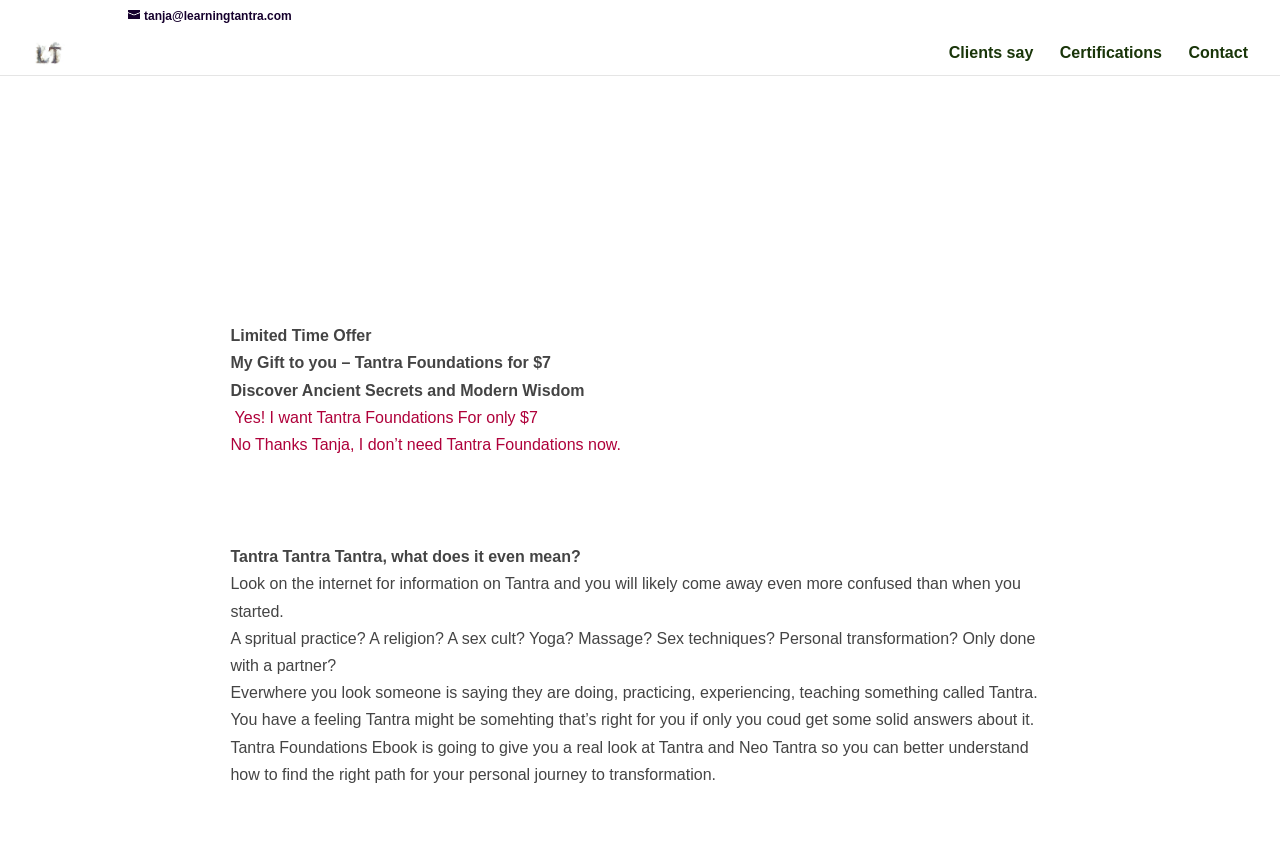What is the purpose of Tantra Foundations Ebook?
Use the information from the image to give a detailed answer to the question.

The purpose of Tantra Foundations Ebook is to provide a real look at Tantra and Neo Tantra, helping readers understand how to find the right path for their personal journey to transformation.